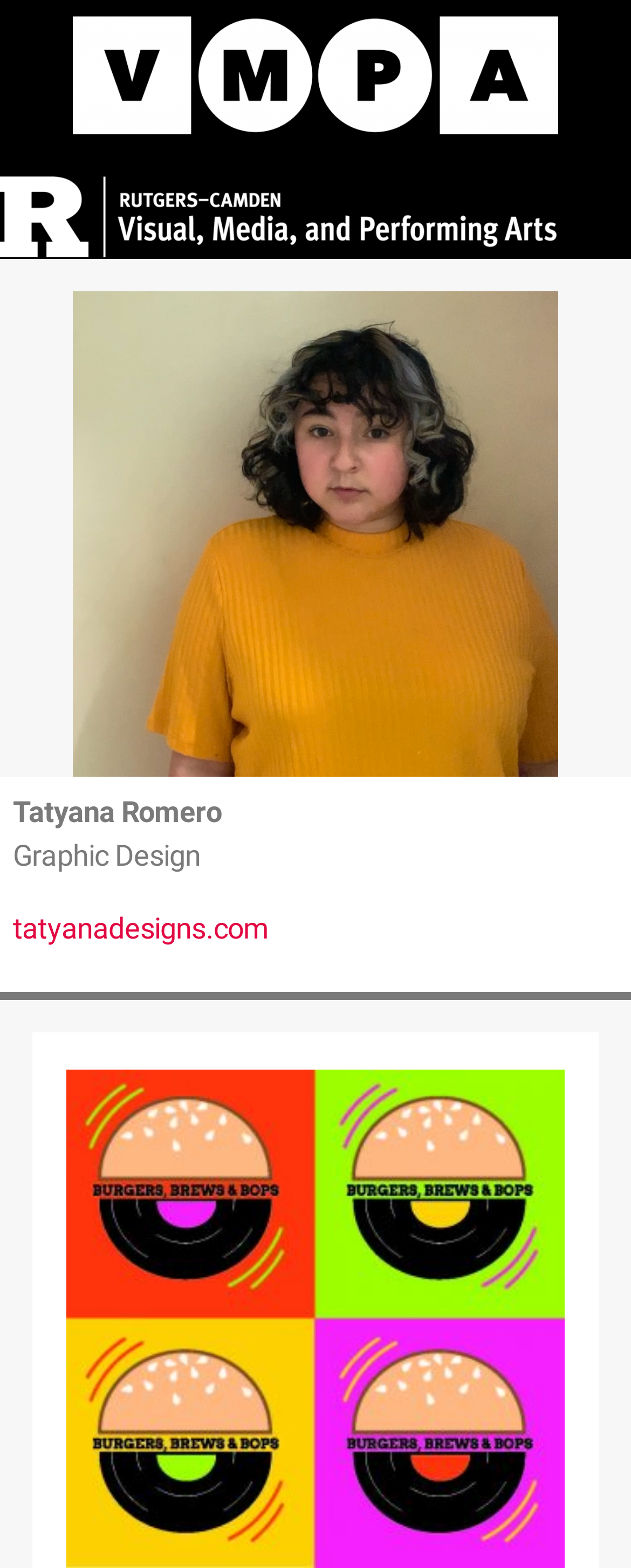Describe in detail what you see on the webpage.

The webpage is about Tatyana Romero's senior thesis in VMPA (Visual and Media Production Arts). At the top, there is a link to VMPA, accompanied by an image with the same name, taking up most of the width. Below this, the name "Tatyana Romero" is displayed prominently, followed by the text "Graphic Design" in a slightly smaller font. 

On the same level as the name, there is a link to "tatyanadesigns.com", which is positioned to the right of the name. At the bottom right corner of the page, there is a logo link, which contains an image of the logo. The logo image is positioned slightly above the bottom edge of the page.